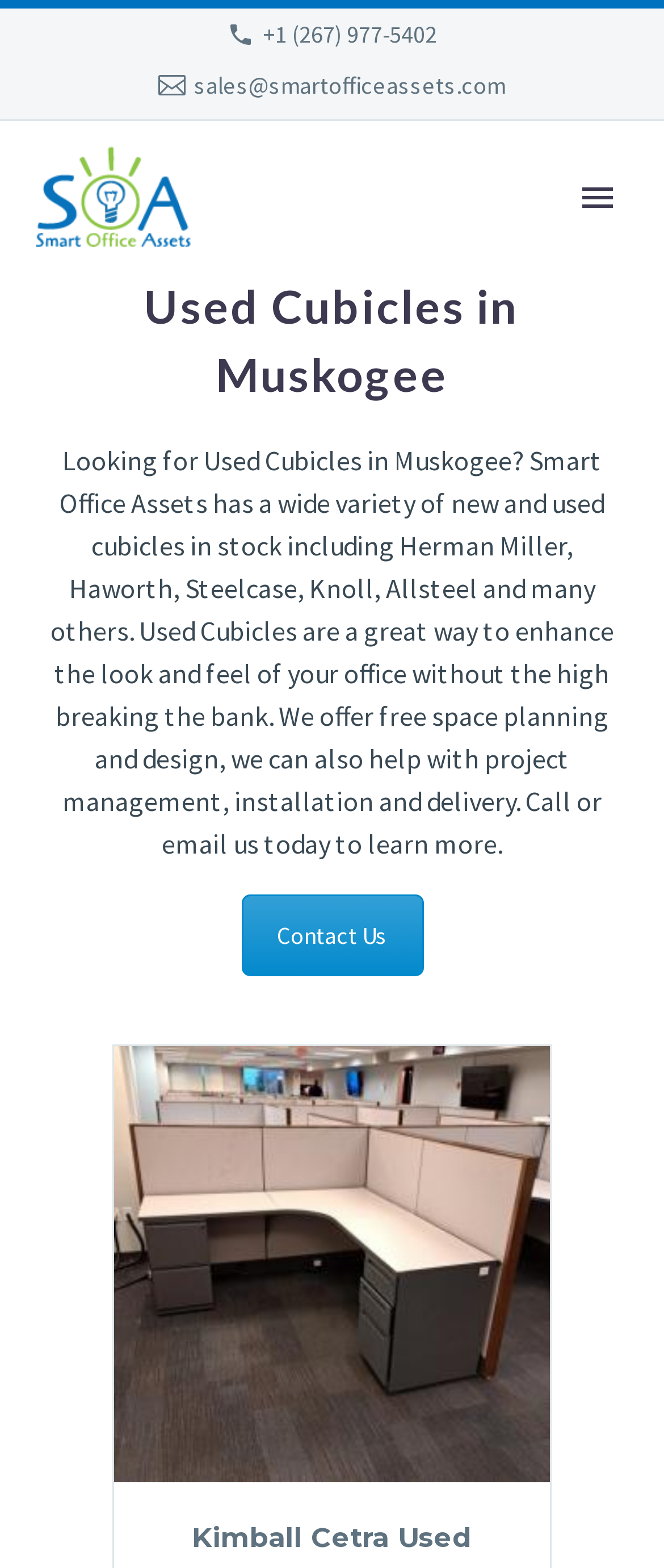What is the main heading of this webpage? Please extract and provide it.

Used Cubicles in Muskogee